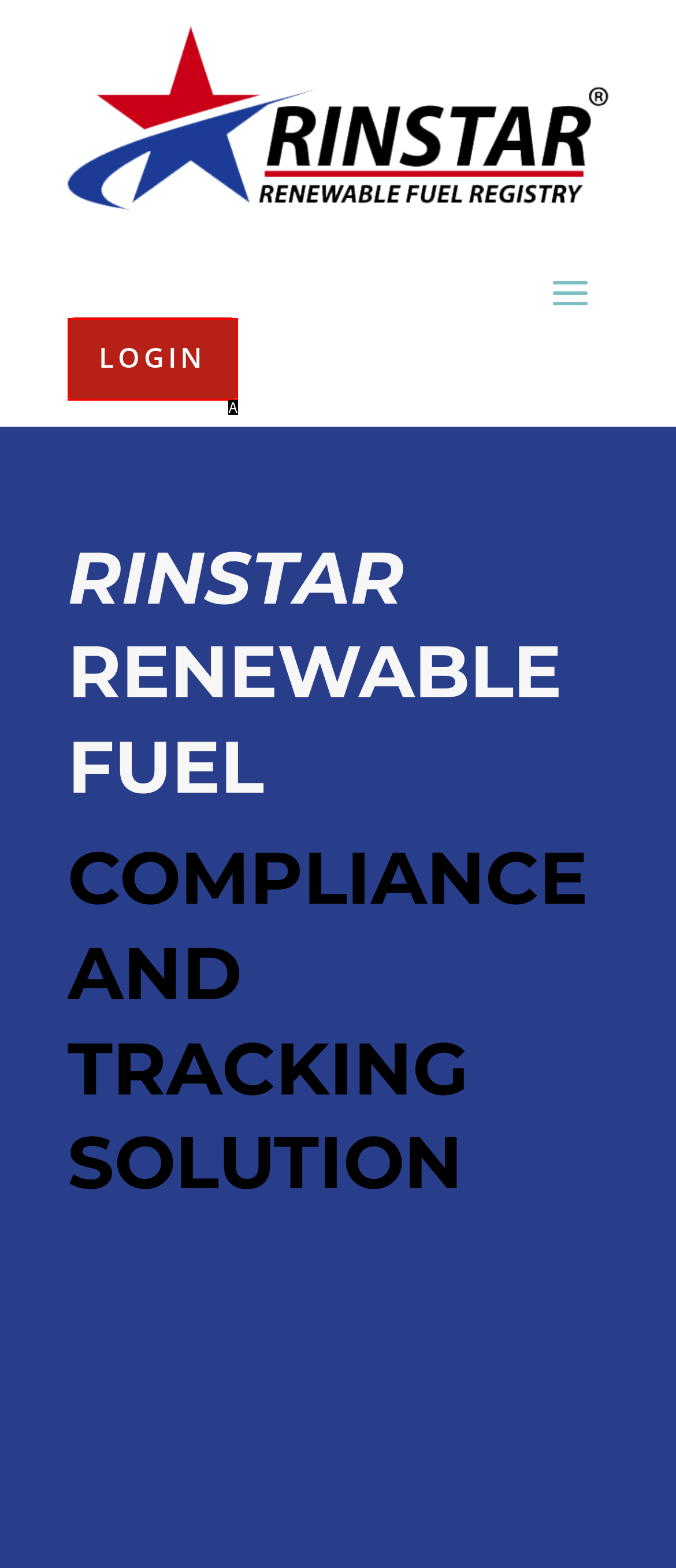Given the description: LOGIN, identify the matching HTML element. Provide the letter of the correct option.

A